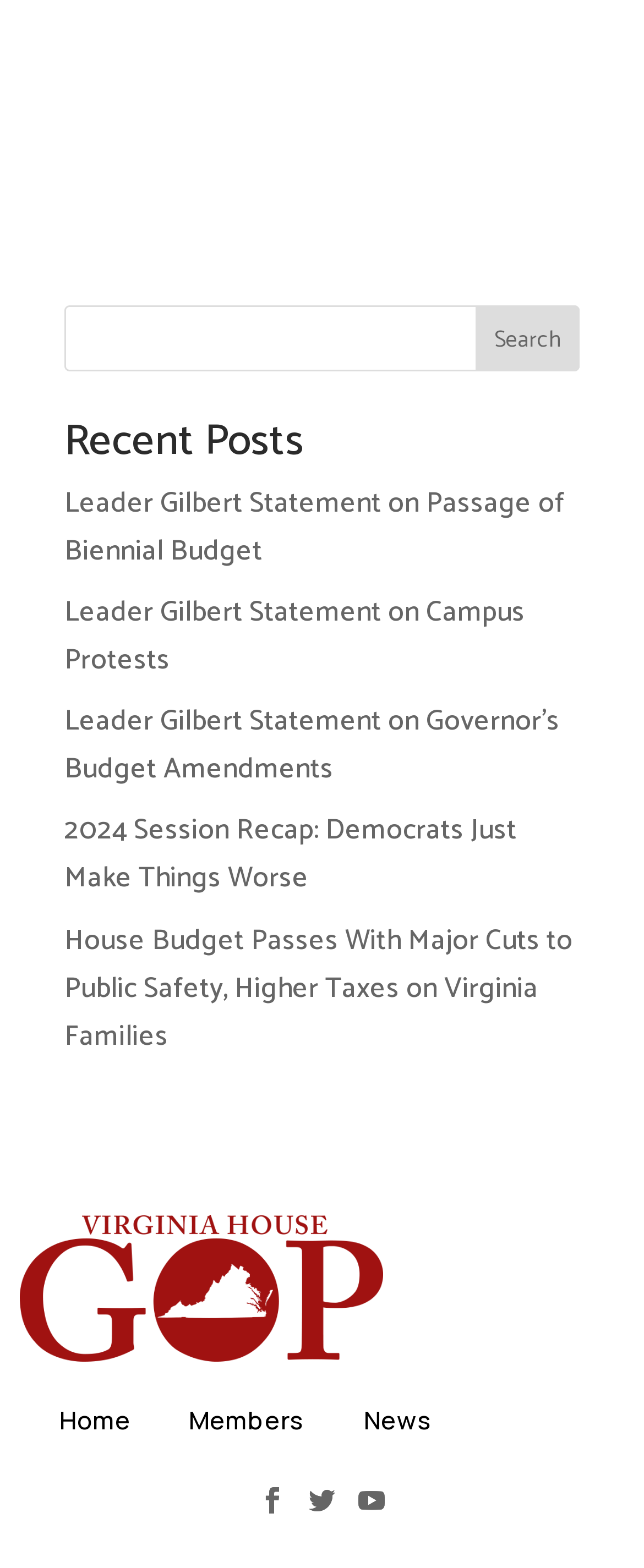Please determine the bounding box coordinates, formatted as (top-left x, top-left y, bottom-right x, bottom-right y), with all values as floating point numbers between 0 and 1. Identify the bounding box of the region described as: Follow

[0.459, 0.94, 0.541, 0.974]